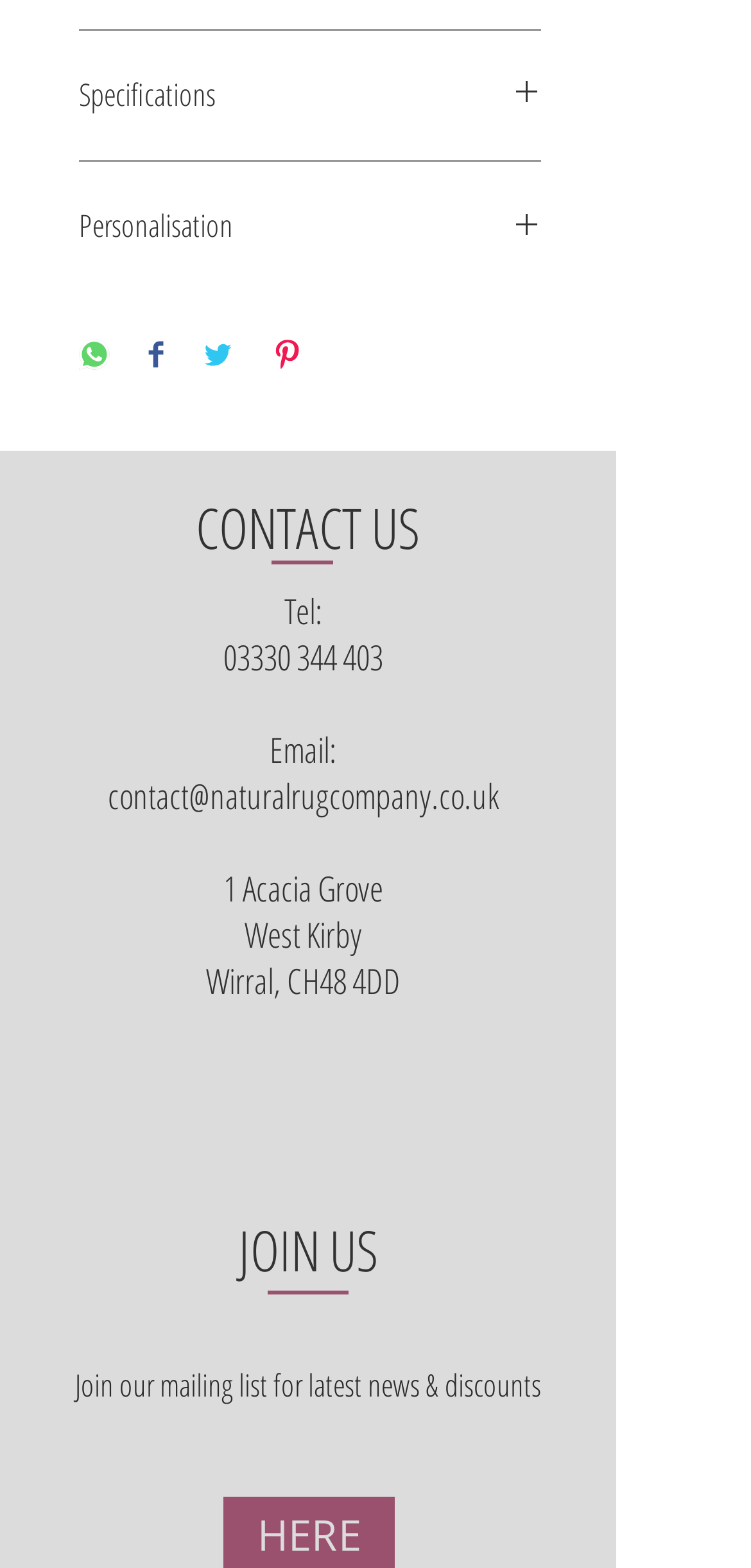Please provide a comprehensive response to the question below by analyzing the image: 
What is the company's email address?

The email address can be found in the contact information section, where it is listed as 'Email: contact@naturalrugcompany.co.uk'.